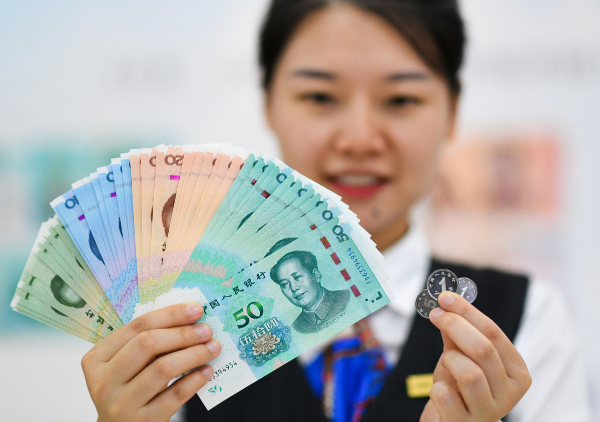Give a one-word or one-phrase response to the question:
What is the name of the person featured on the 50-yuan note?

Mao Zedong